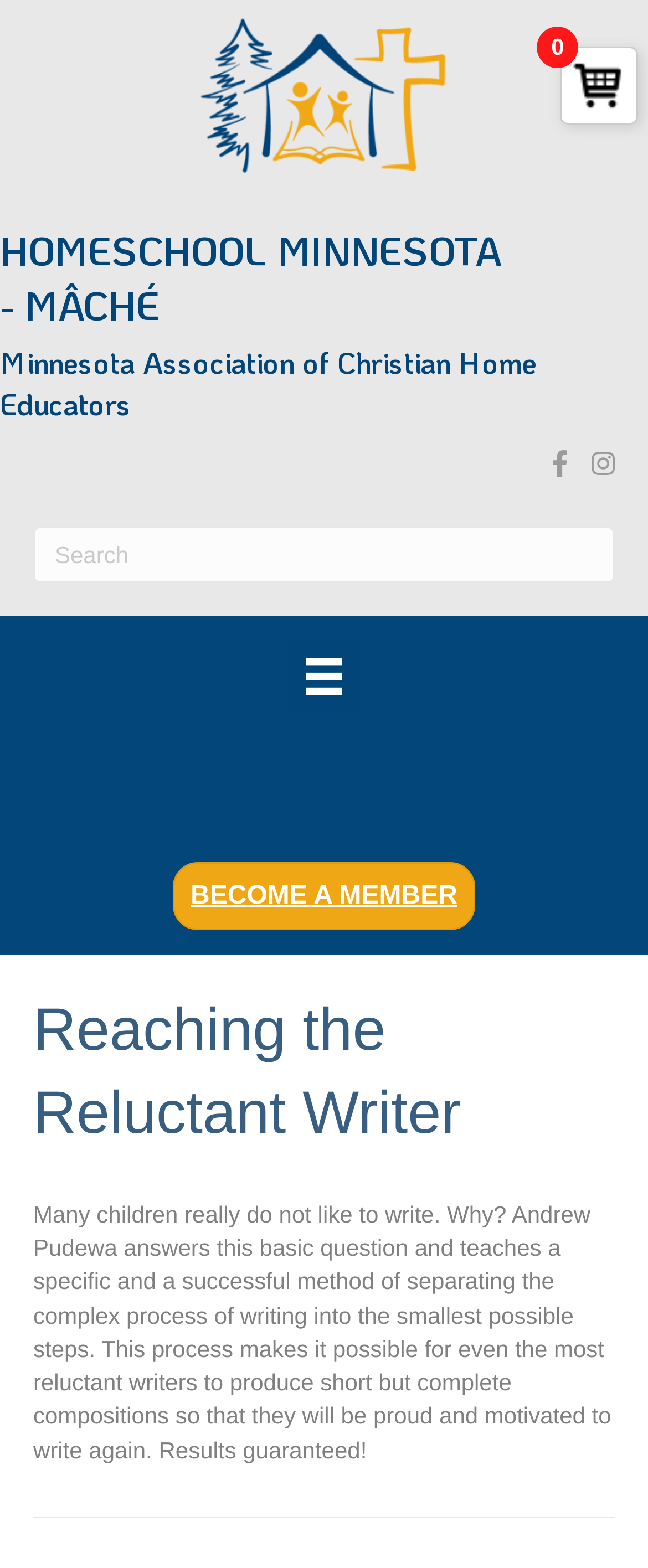Can you find and provide the main heading text of this webpage?

Reaching the Reluctant Writer